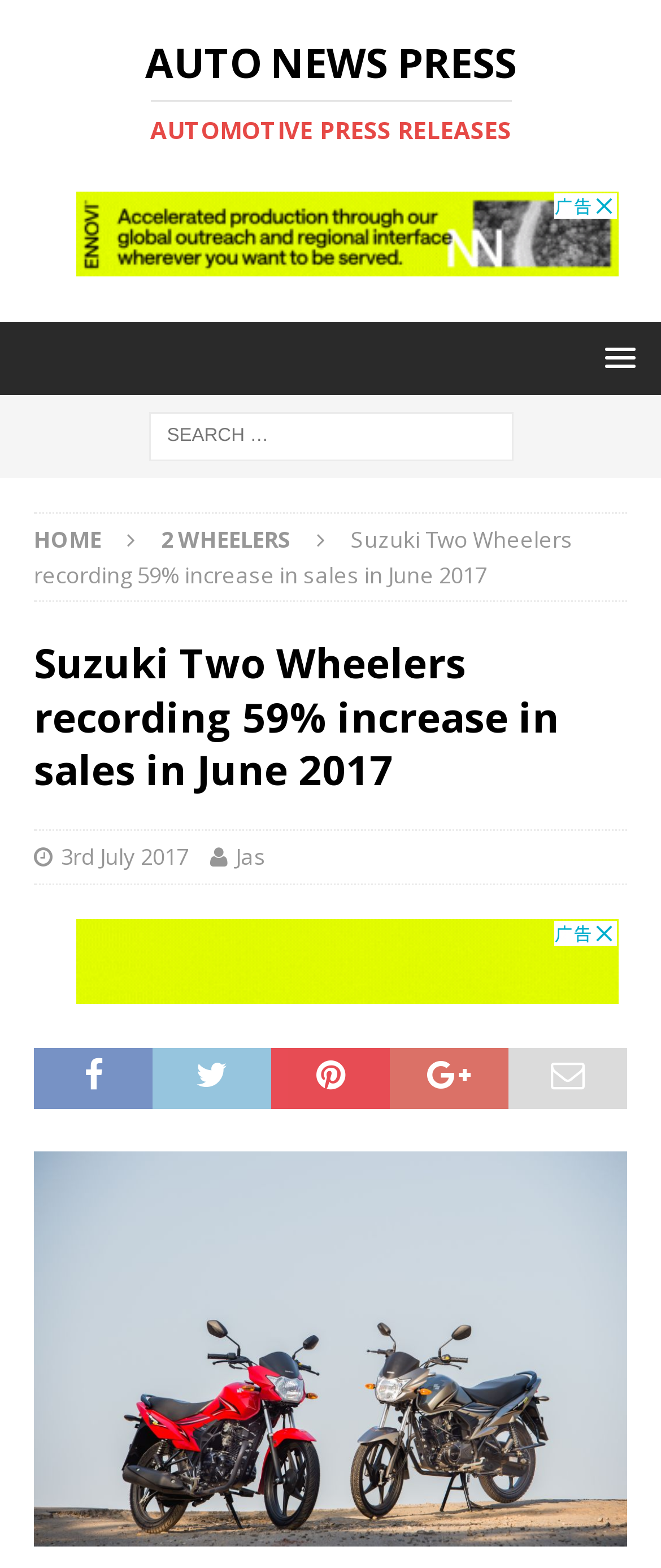What is the date of the news?
Using the visual information, answer the question in a single word or phrase.

3rd July 2017